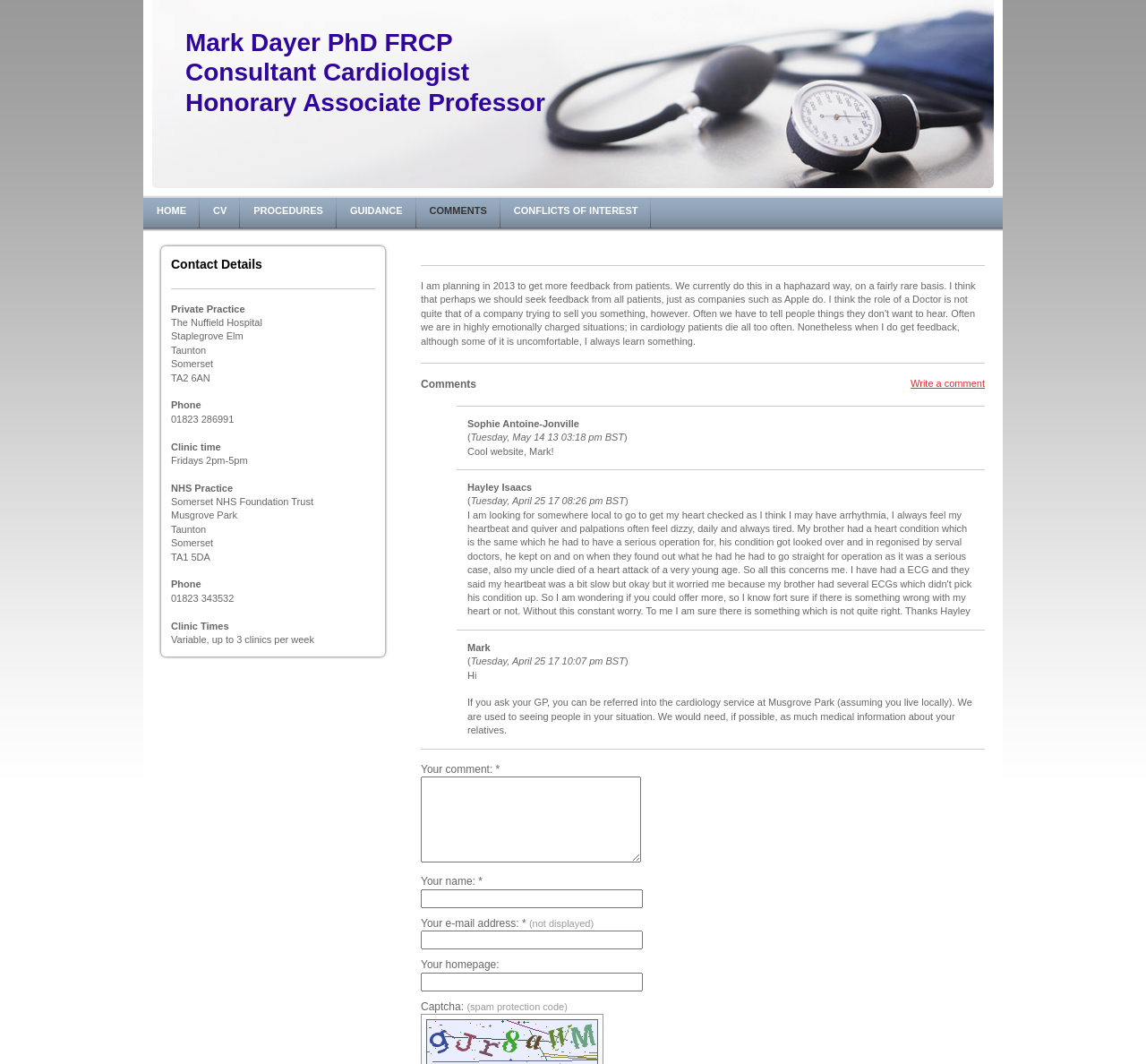What is Dr. Mark Dayer's profession?
Please answer the question with a single word or phrase, referencing the image.

Consultant Cardiologist